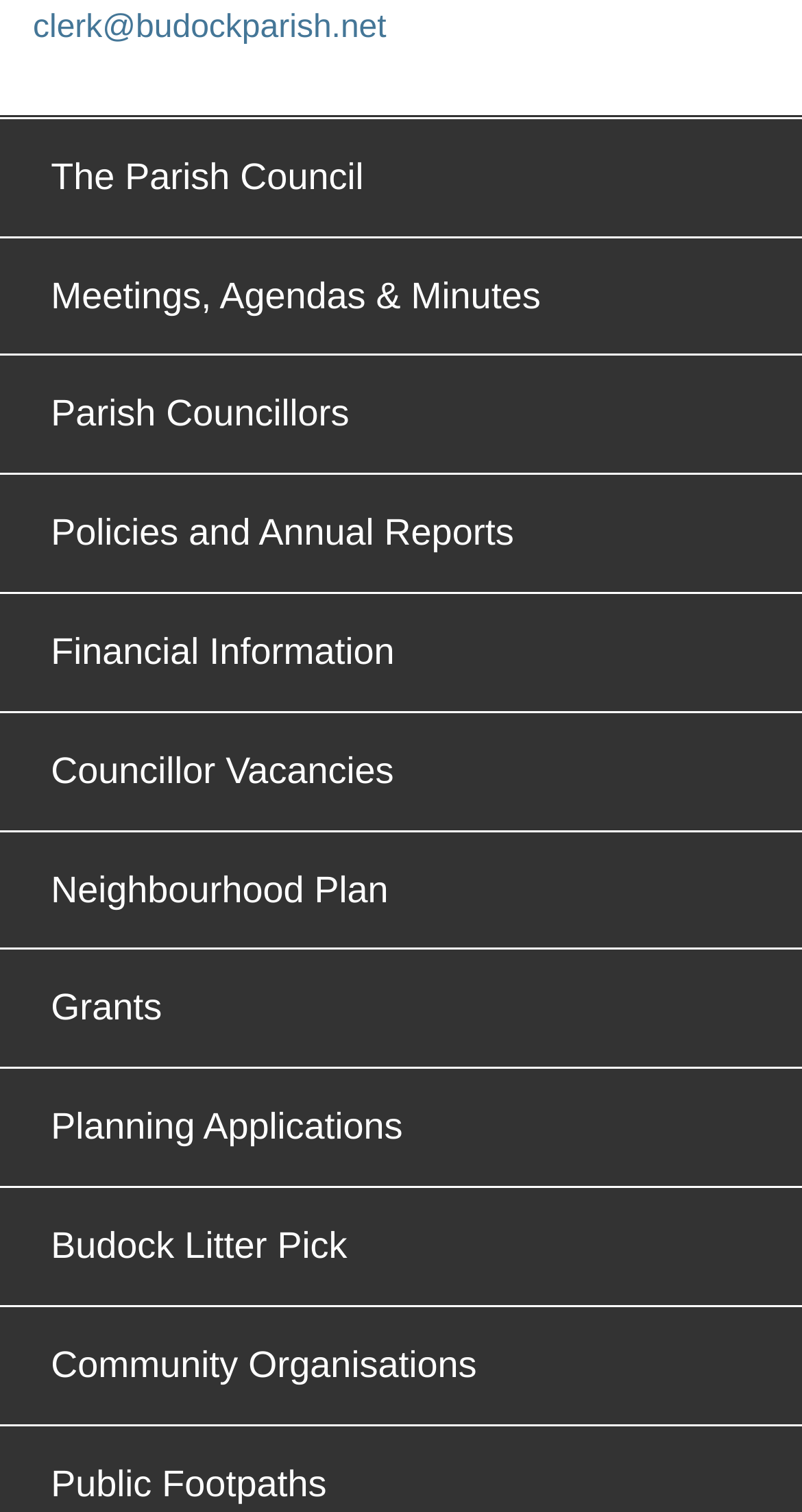Please identify the bounding box coordinates of the area that needs to be clicked to follow this instruction: "view the Parish Council page".

[0.04, 0.091, 0.96, 0.143]